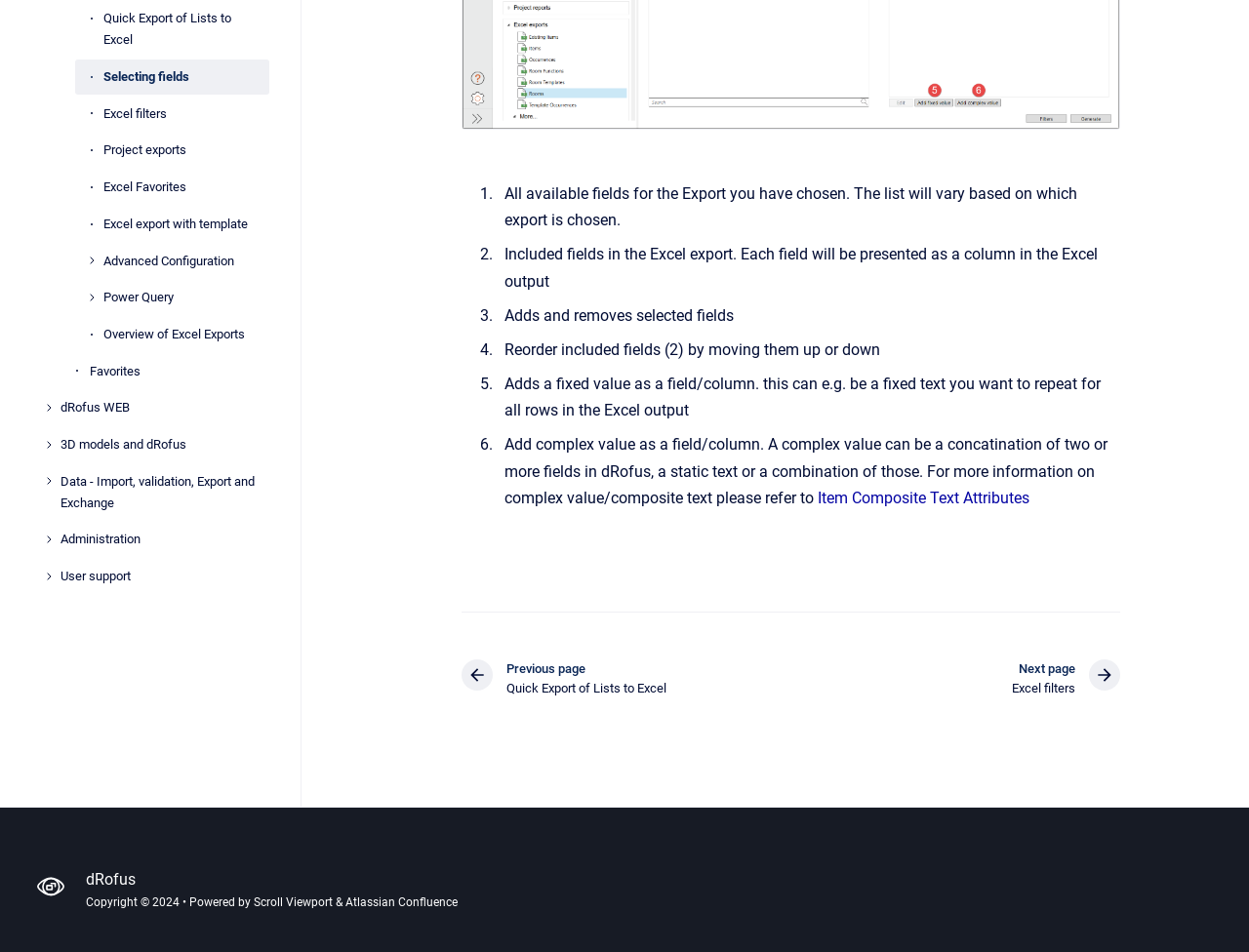Identify the bounding box coordinates for the UI element that matches this description: "Submit a request".

None